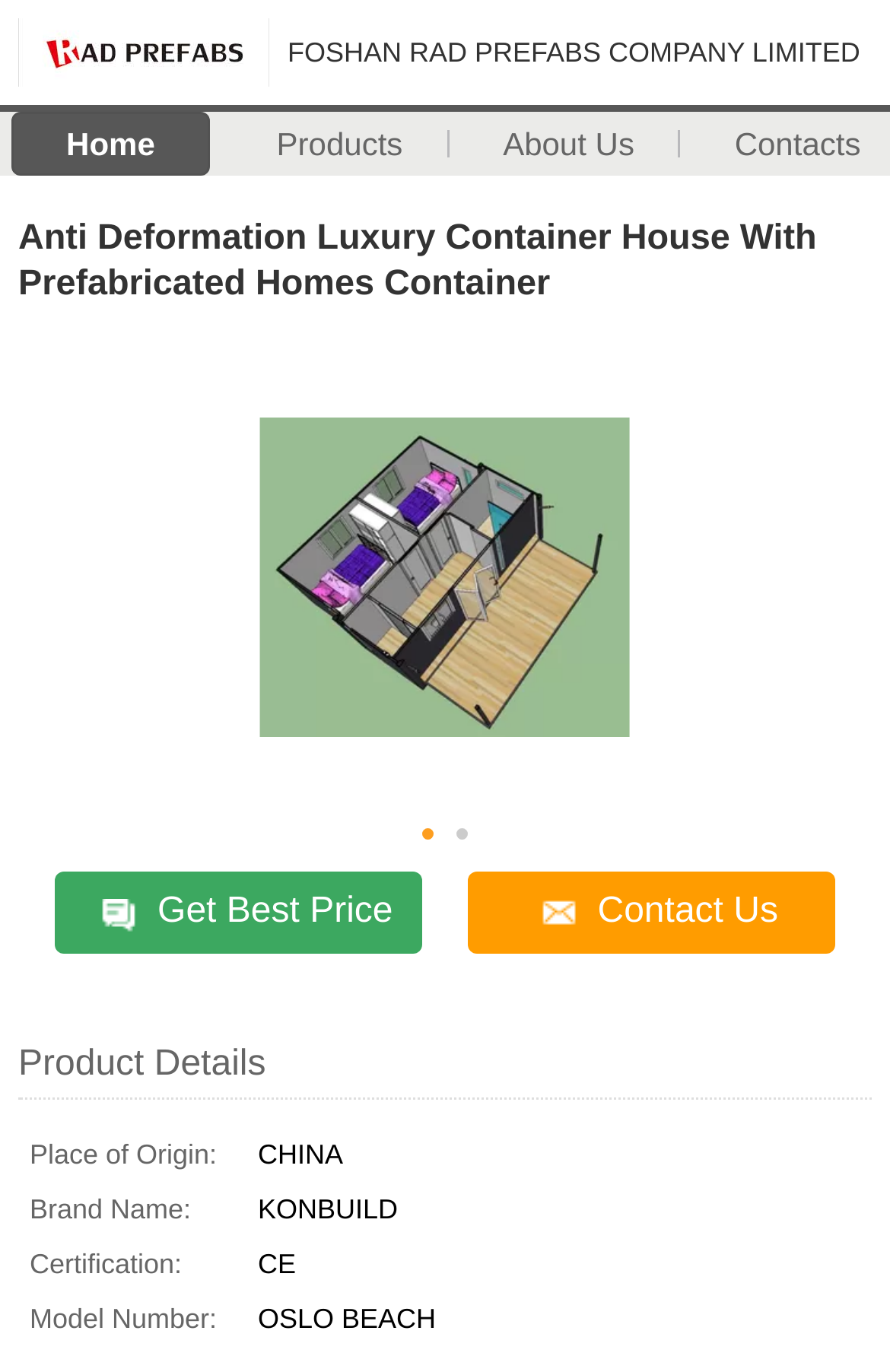What is the certification?
Kindly answer the question with as much detail as you can.

The certification can be found in the product details table, in the third row, under the 'Certification:' column. It is written as 'CE'.